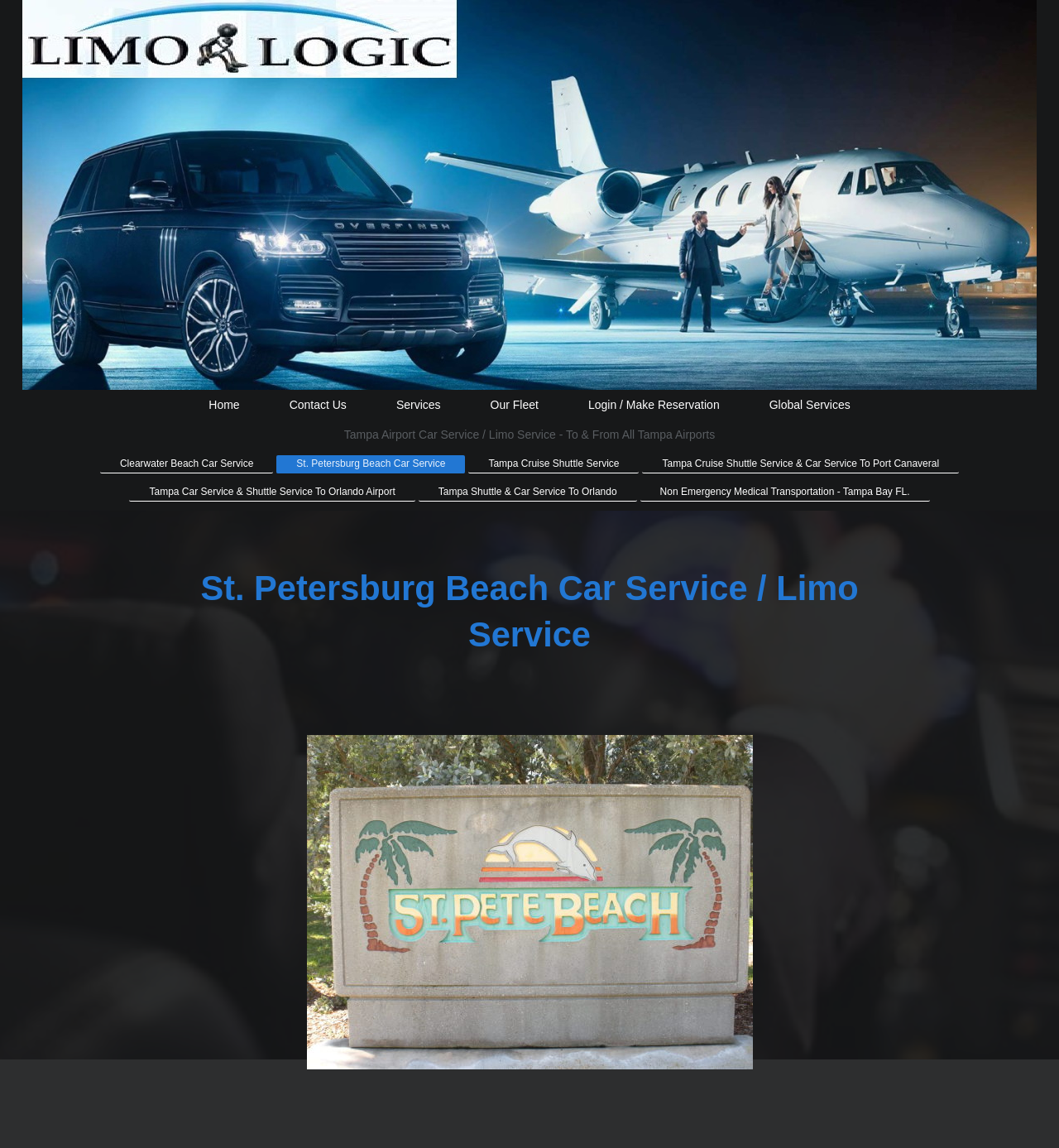What is the purpose of the 'Login / Make Reservation' link?
Provide a thorough and detailed answer to the question.

I inferred the purpose of the 'Login / Make Reservation' link by its name and its position among other links, which suggests that it is used to book a service or make a reservation.